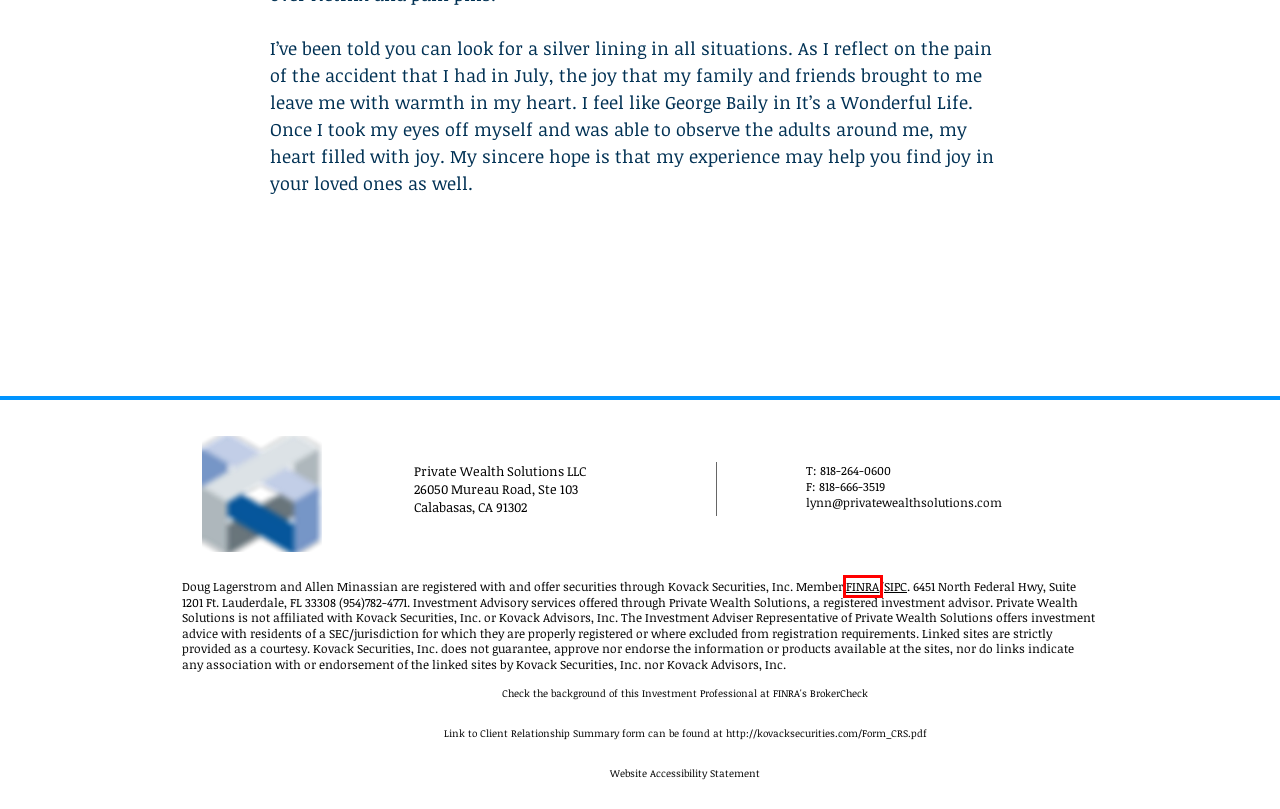You are presented with a screenshot of a webpage that includes a red bounding box around an element. Determine which webpage description best matches the page that results from clicking the element within the red bounding box. Here are the candidates:
A. Organizing Your Finances | pws1
B. Politics
C. Stories
D. Website Accessibility
E. SIPC - Securities Investor Protection Corporation
F. New Client Experience | pws1
G. Retirement
H. A vibrant market is at its best when it works for everyone. | FINRA.org

H